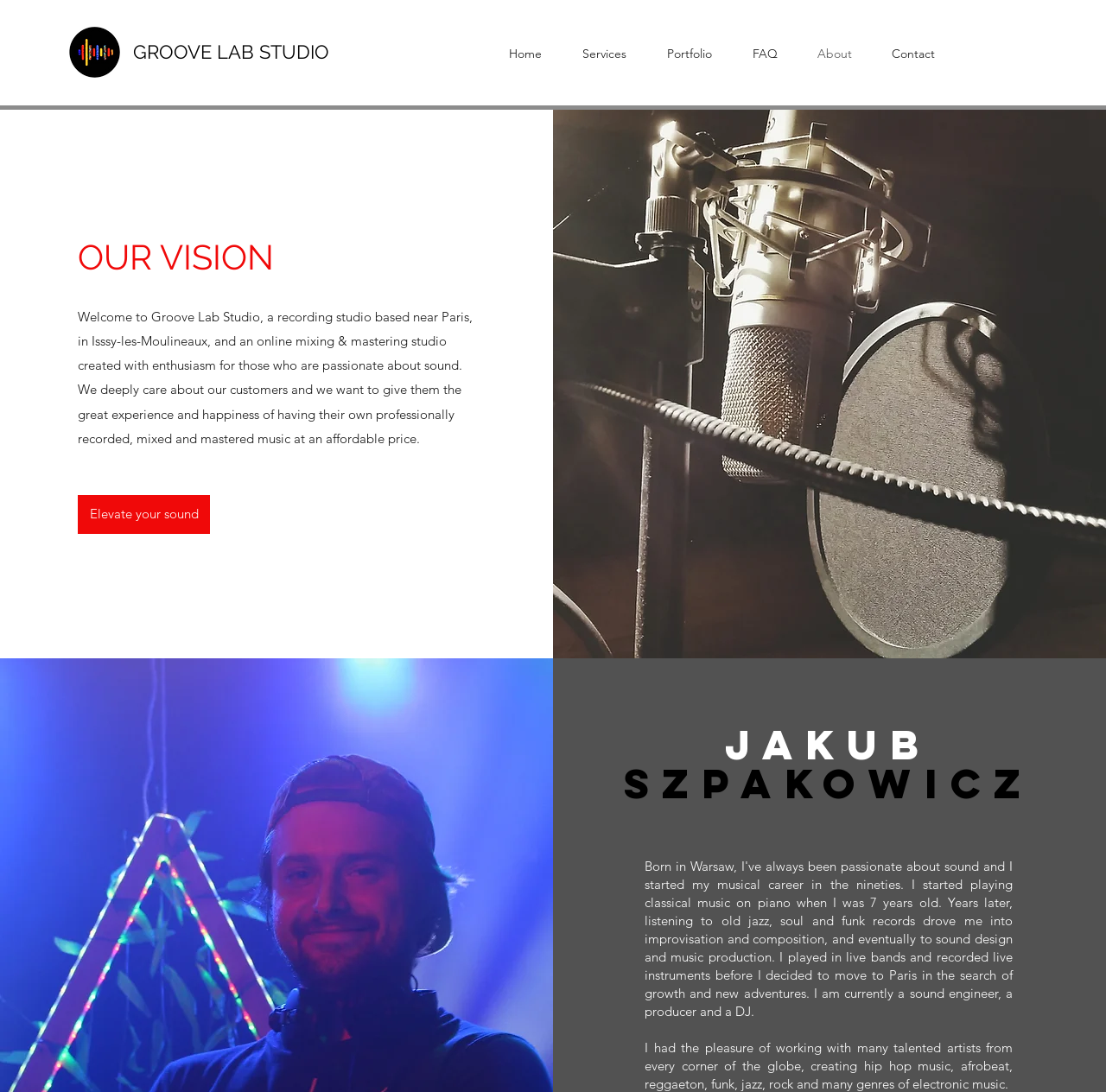What is the goal of Groove Lab Studio?
Examine the image and provide an in-depth answer to the question.

The text on the webpage states that Groove Lab Studio wants to give their customers 'the great experience and happiness of having their own professionally recorded, mixed and mastered music at an affordable price', indicating that their goal is to provide a great experience for their customers.